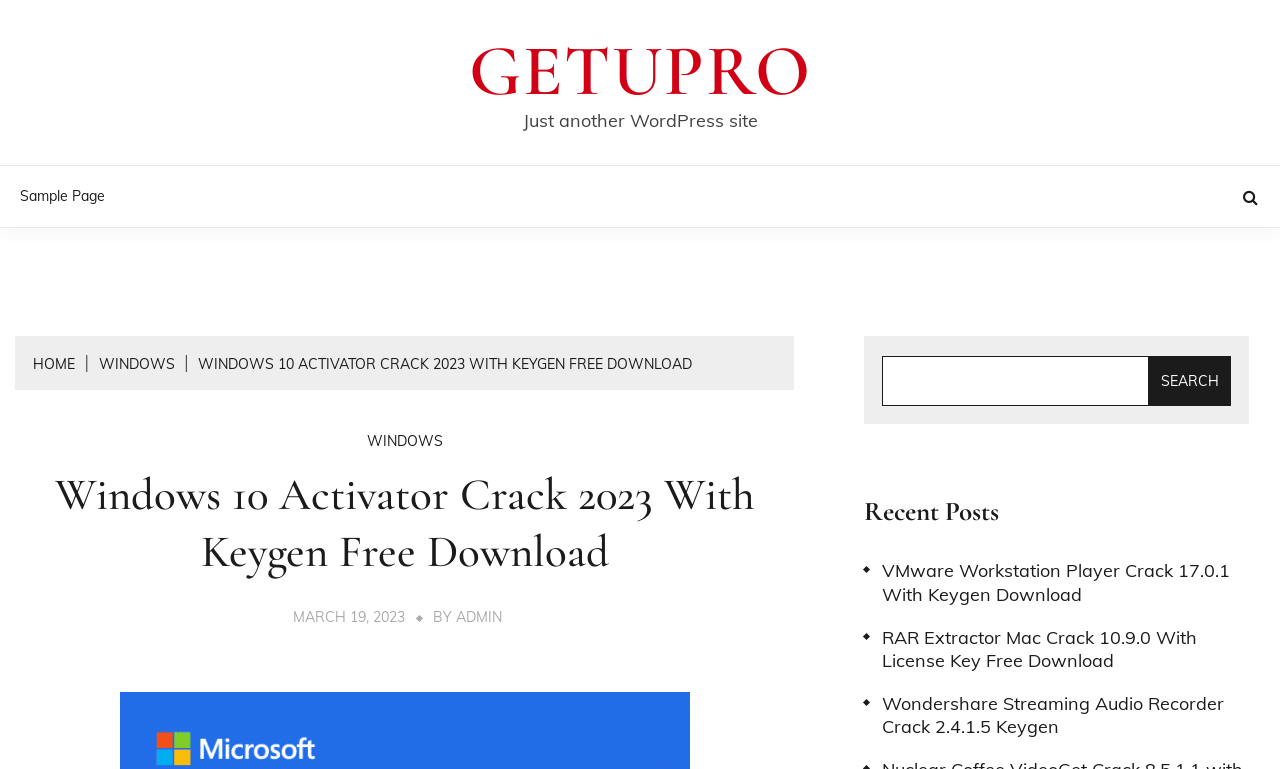Identify the bounding box for the element characterized by the following description: "admin".

[0.356, 0.791, 0.392, 0.815]